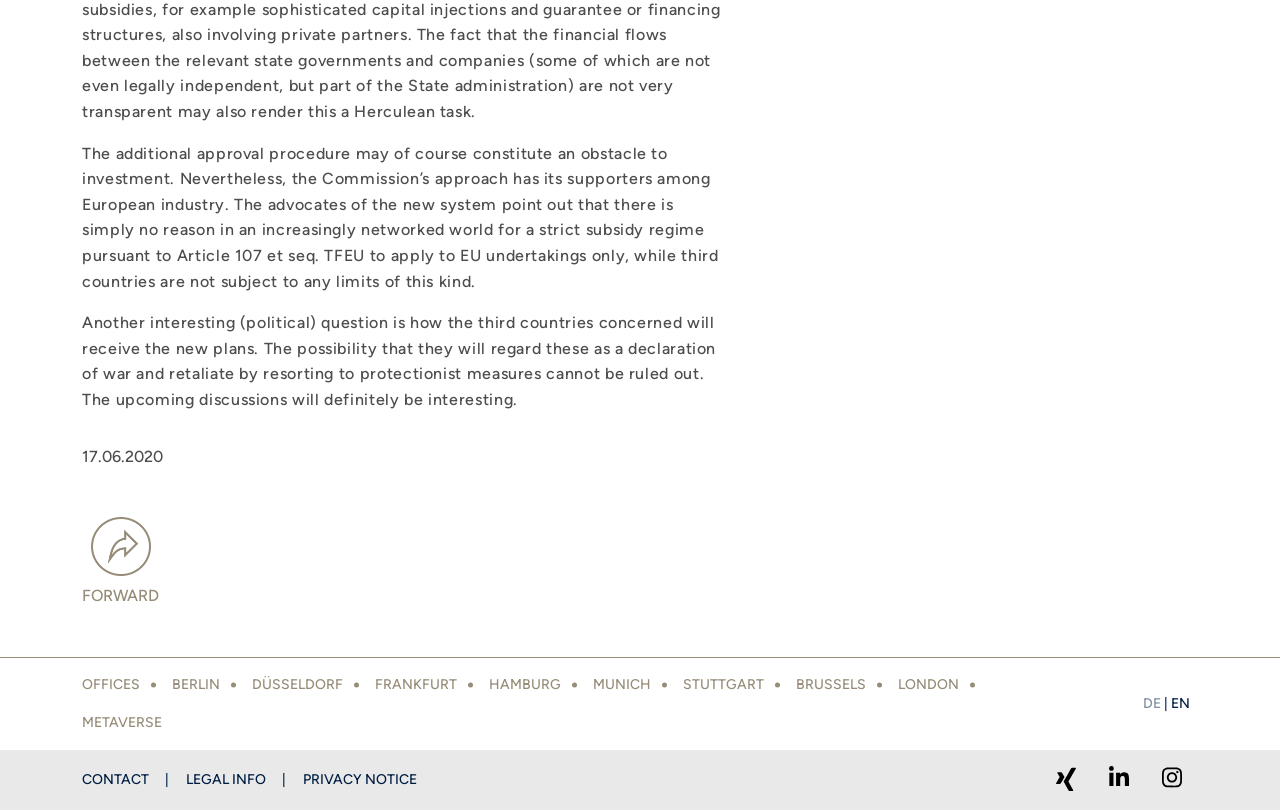From the given element description: "pricing", find the bounding box for the UI element. Provide the coordinates as four float numbers between 0 and 1, in the order [left, top, right, bottom].

None